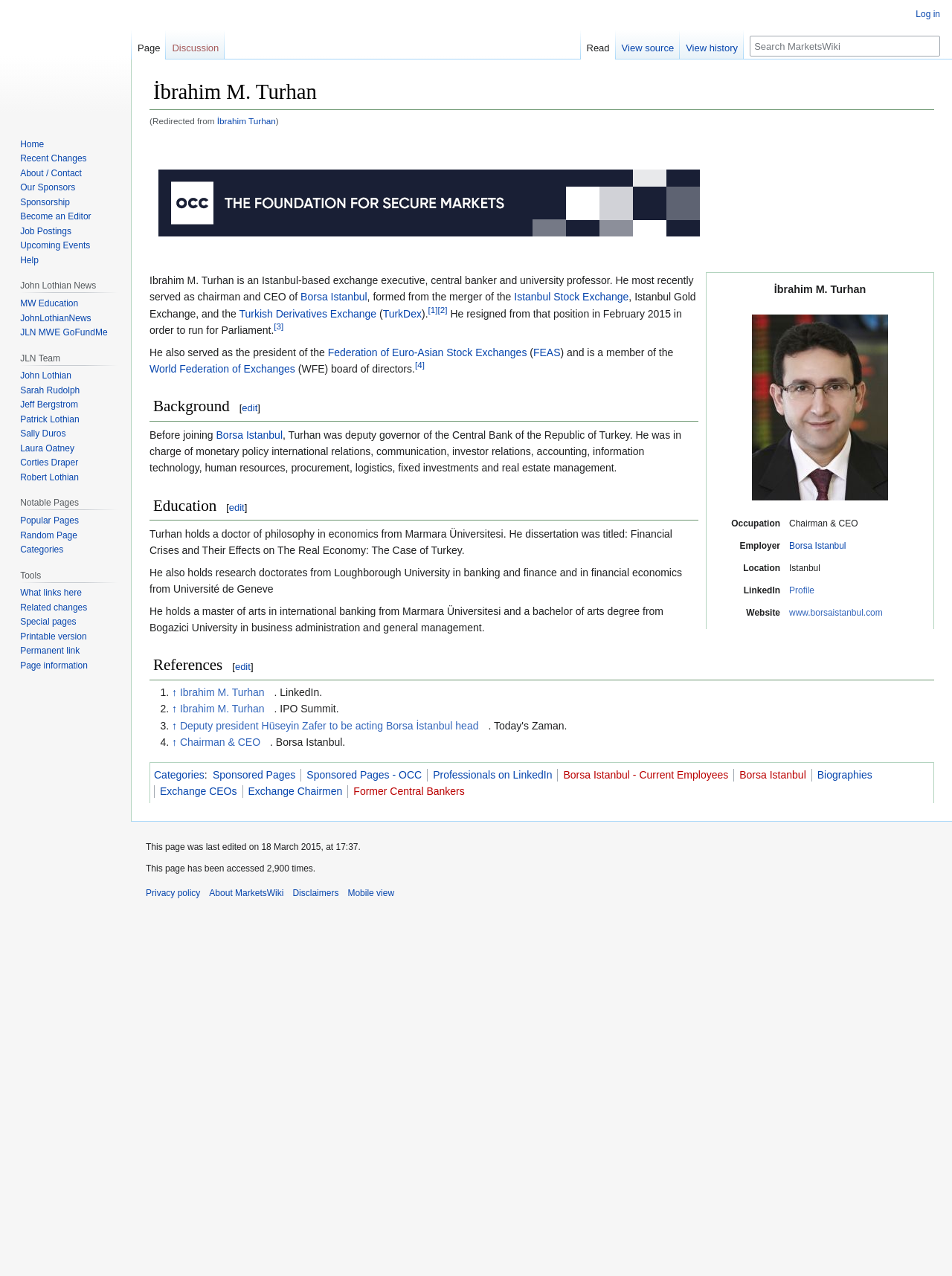Explain the webpage in detail.

This webpage is about İbrahim M. Turhan, a prominent figure in the financial industry. At the top of the page, there is a heading with his name, followed by a link to redirect to navigation and another link to jump to search. Below this, there is a table with an image of a banner, "Occ-banner.png".

To the right of the banner, there is a table with a grid layout, containing information about İbrahim M. Turhan. The table has several rows, each with a row header and a grid cell. The row headers include "Occupation", "Employer", "Location", "LinkedIn", and "Website", while the grid cells contain the corresponding information, such as "Chairman & CEO", "Borsa Istanbul", "Istanbul", and links to his LinkedIn profile and website.

Below the table, there is a paragraph of text that describes İbrahim M. Turhan's background, including his previous role as chairman and CEO of Borsa Istanbul and his experience as a central banker and university professor. The text also mentions his resignation from Borsa Istanbul in 2015 to run for Parliament.

Further down the page, there are sections on his education, including his Ph.D. in economics from Marmara Üniversitesi and research doctorates from Loughborough University and Université de Geneve. There is also a section on his references, which includes a list of links to his LinkedIn profile and other sources.

Throughout the page, there are several links to other websites and sources, including Borsa Istanbul, Istanbul Stock Exchange, Turkish Derivatives Exchange, and the World Federation of Exchanges. There are also several images, including "Occ-banner.png" and "IbrahimTurhan.jpg".